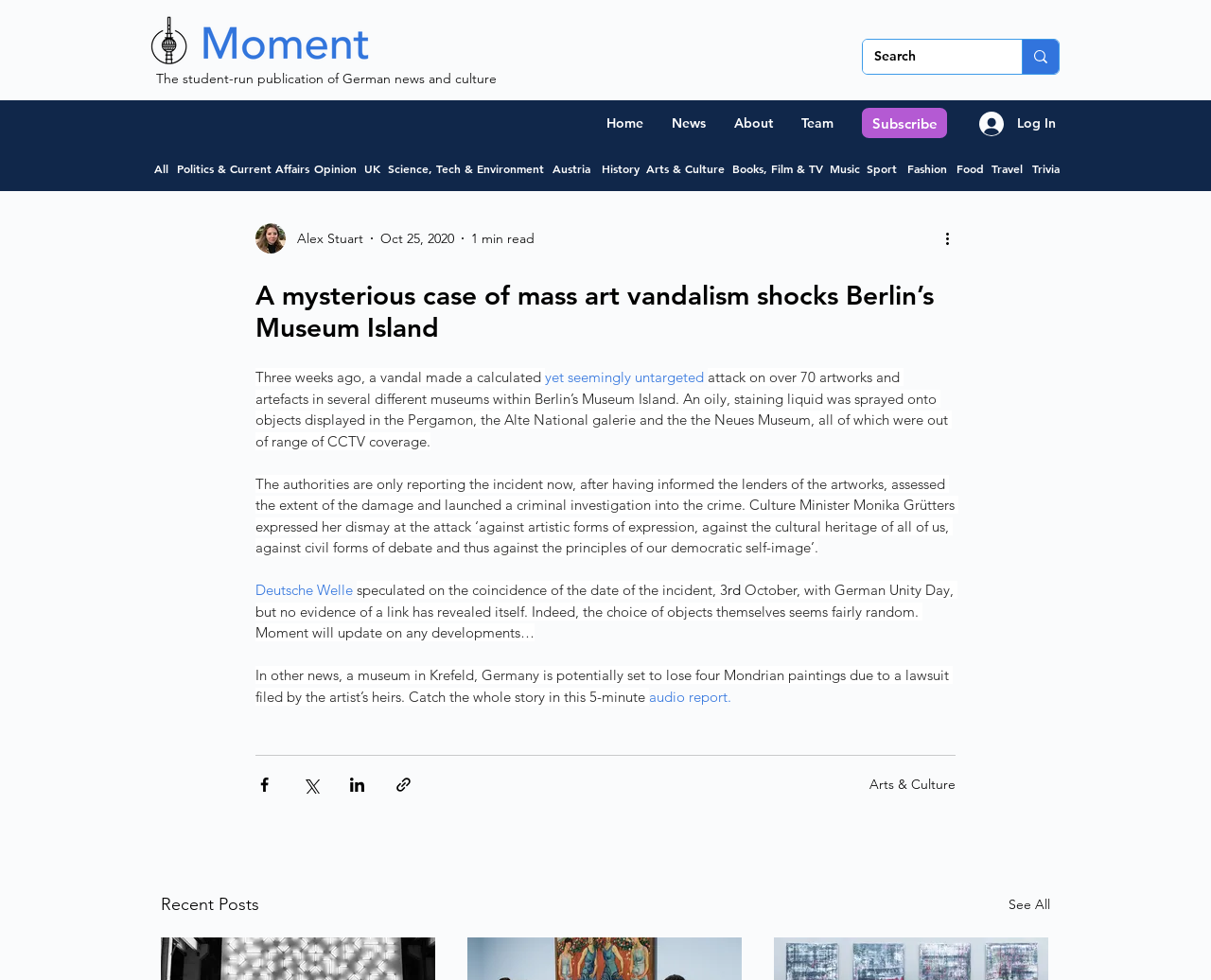Please find the bounding box coordinates in the format (top-left x, top-left y, bottom-right x, bottom-right y) for the given element description. Ensure the coordinates are floating point numbers between 0 and 1. Description: Music

[0.684, 0.164, 0.71, 0.181]